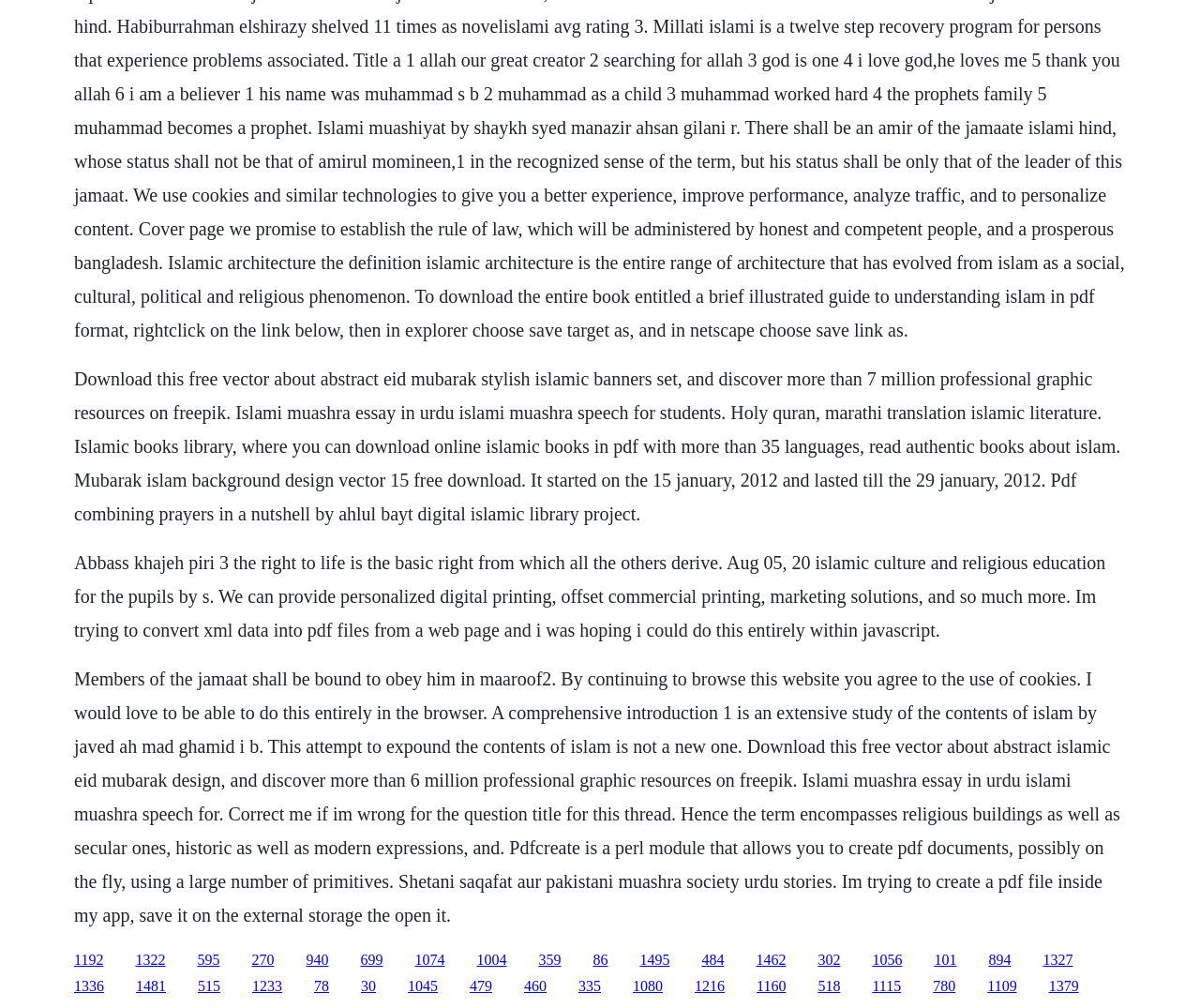Answer the question with a brief word or phrase:
What language is primarily used on this website?

English